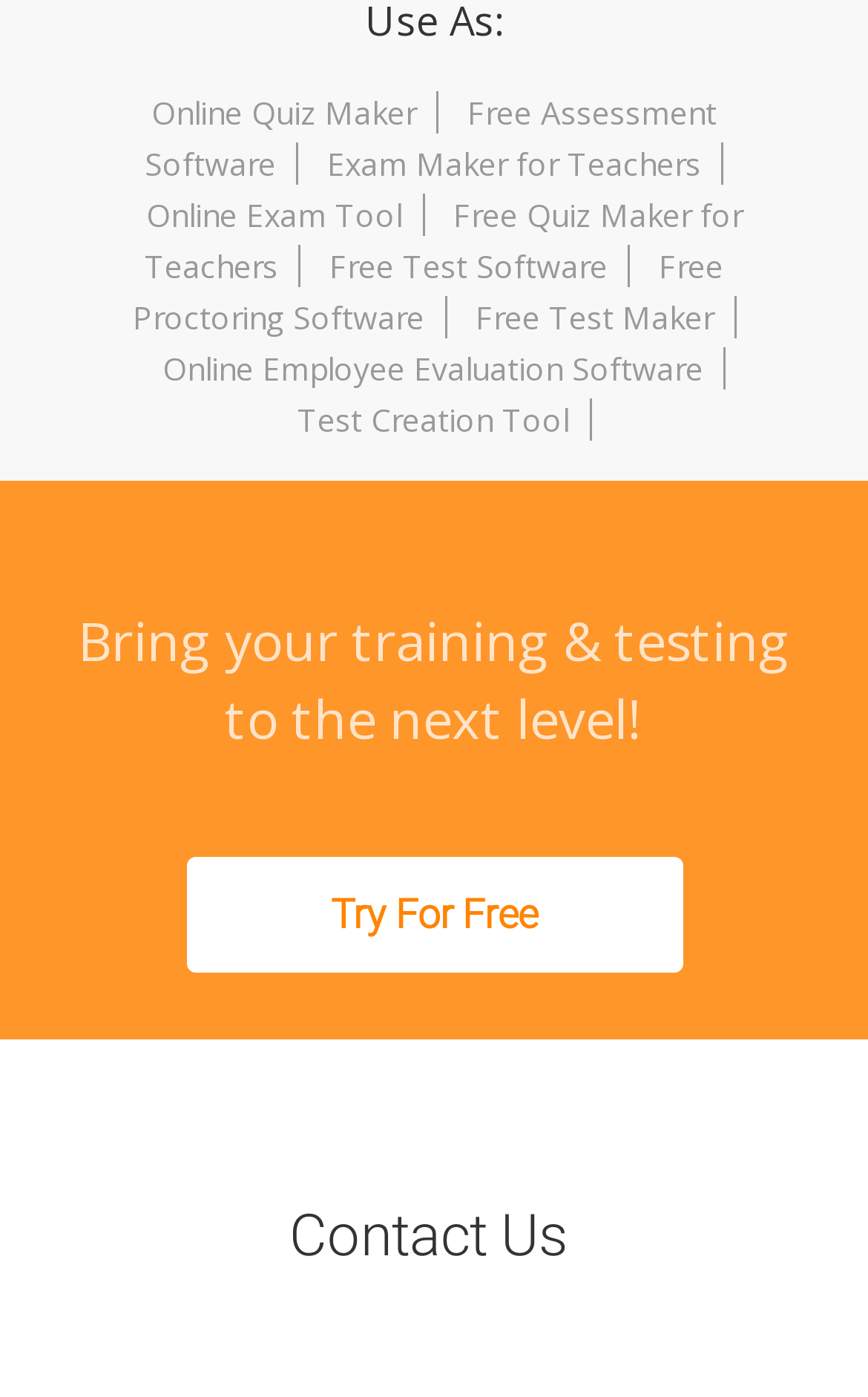What is the call-to-action on this webpage?
Answer briefly with a single word or phrase based on the image.

Try For Free